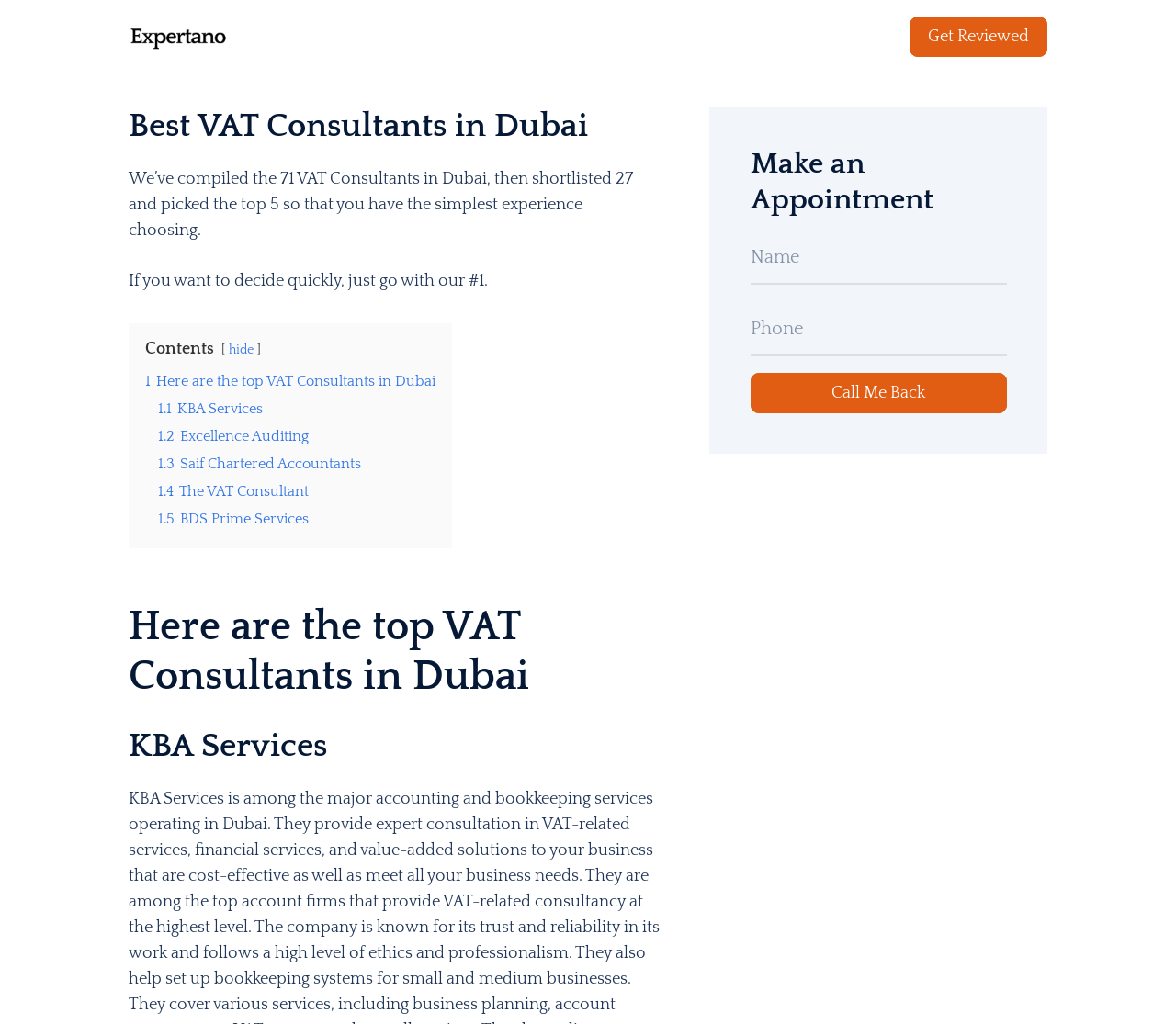Answer in one word or a short phrase: 
What is the purpose of the 'Call Me Back' button?

To request a callback